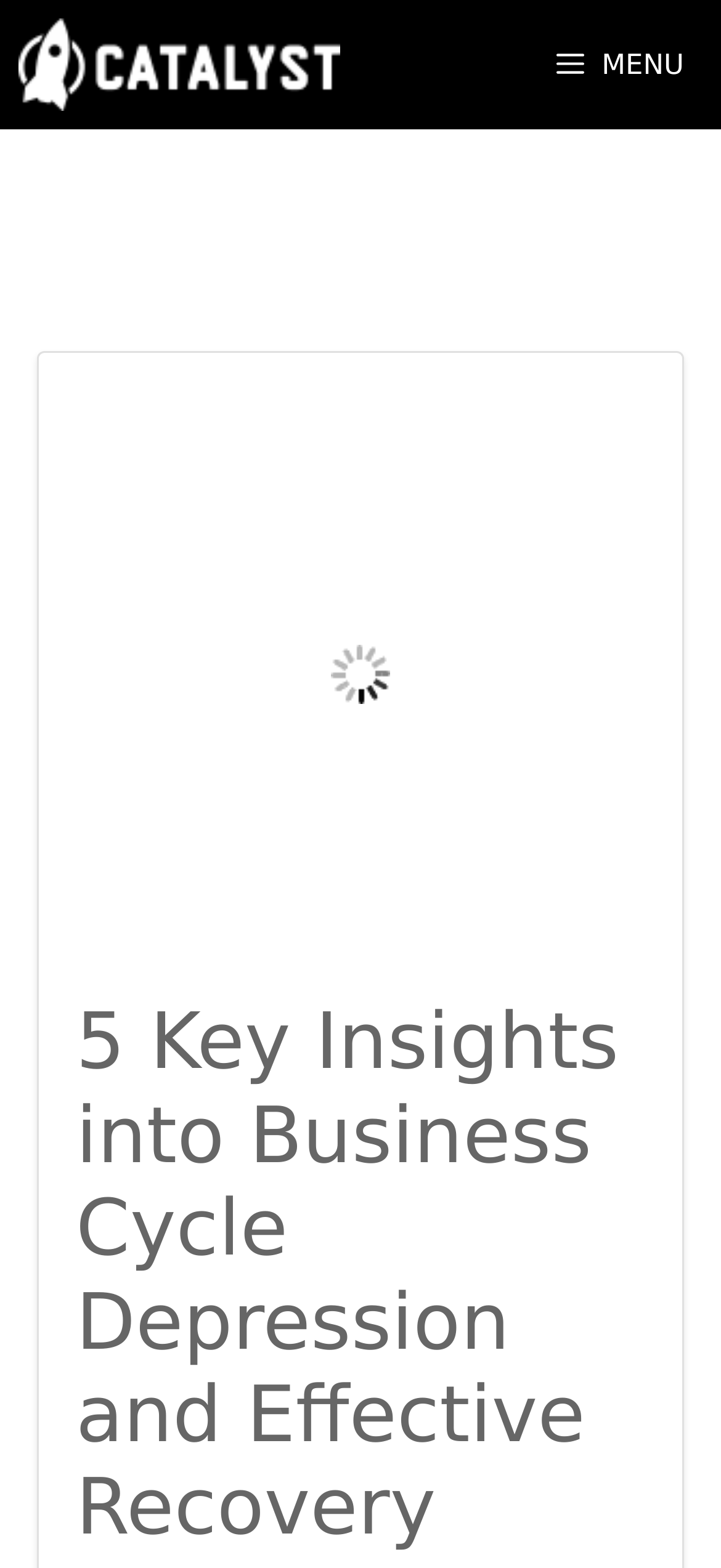Refer to the element description title="The flow of money" and identify the corresponding bounding box in the screenshot. Format the coordinates as (top-left x, top-left y, bottom-right x, bottom-right y) with values in the range of 0 to 1.

[0.026, 0.0, 0.473, 0.082]